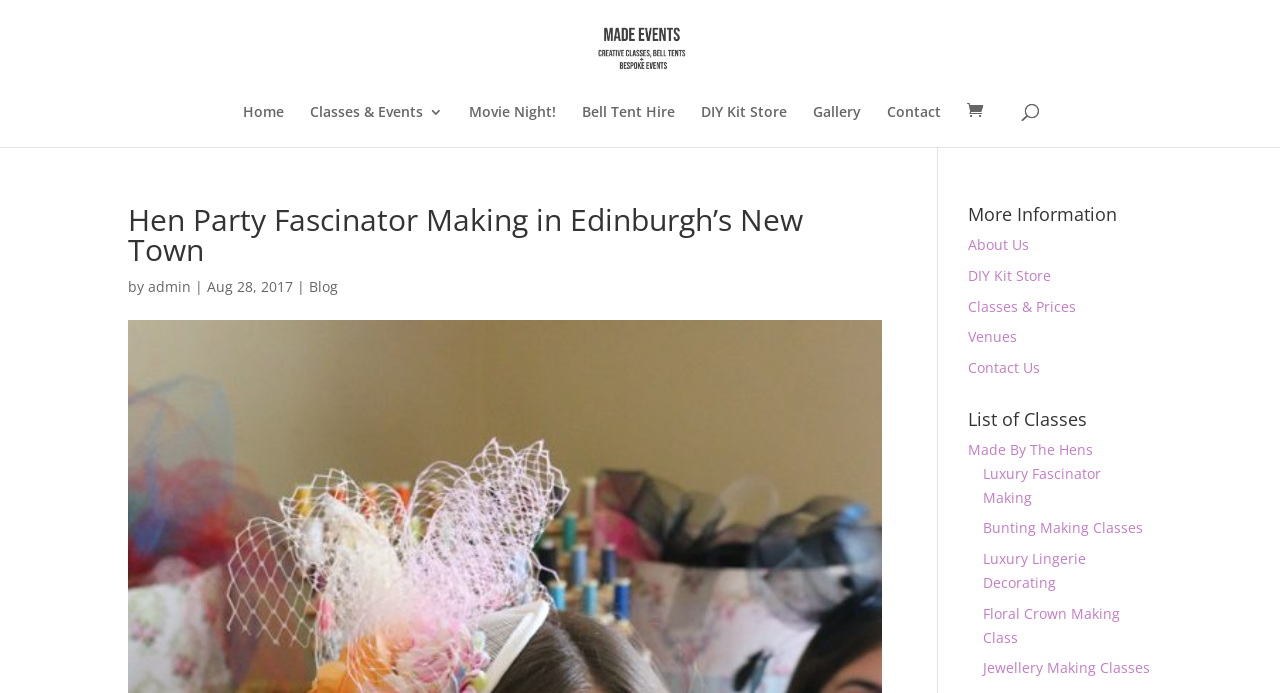What is the title or heading displayed on the webpage?

Hen Party Fascinator Making in Edinburgh’s New Town